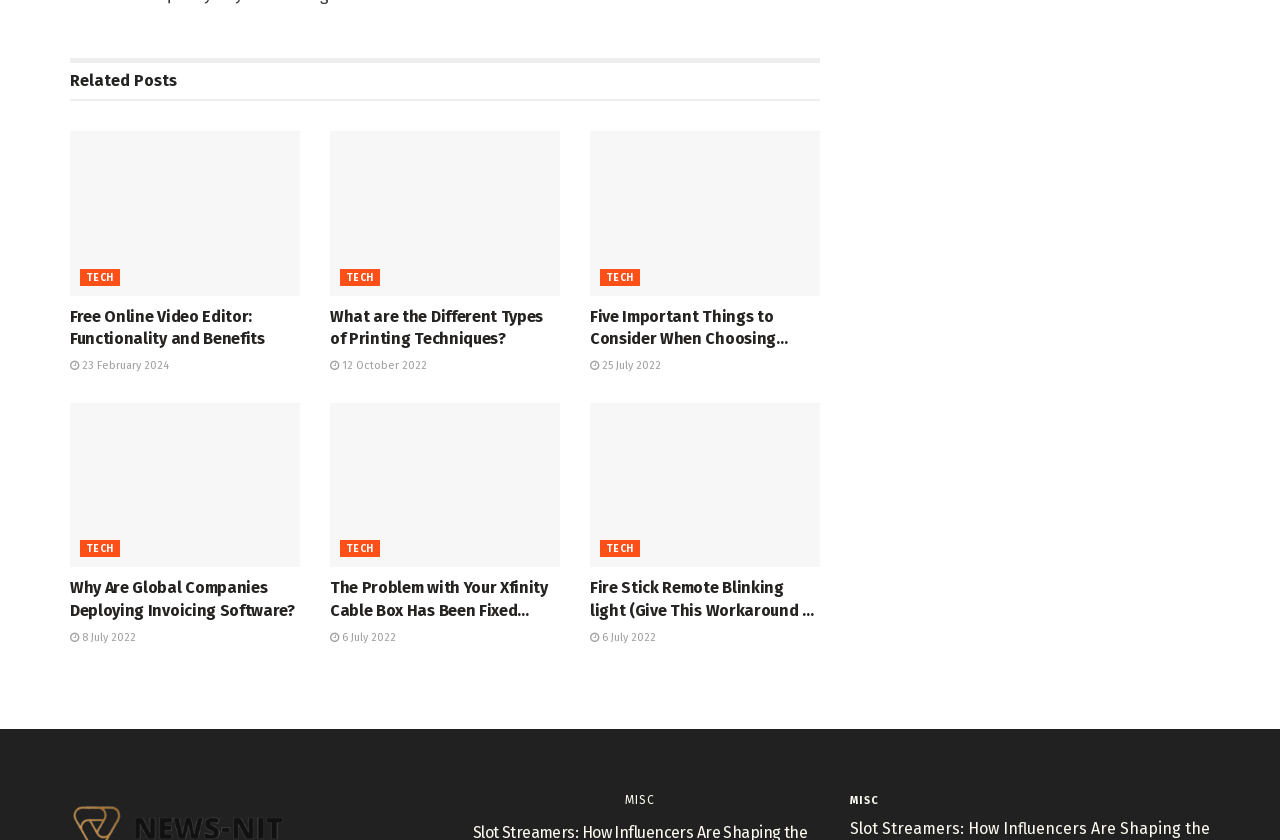Find the bounding box coordinates of the UI element according to this description: "8 July 2022".

[0.055, 0.751, 0.106, 0.767]